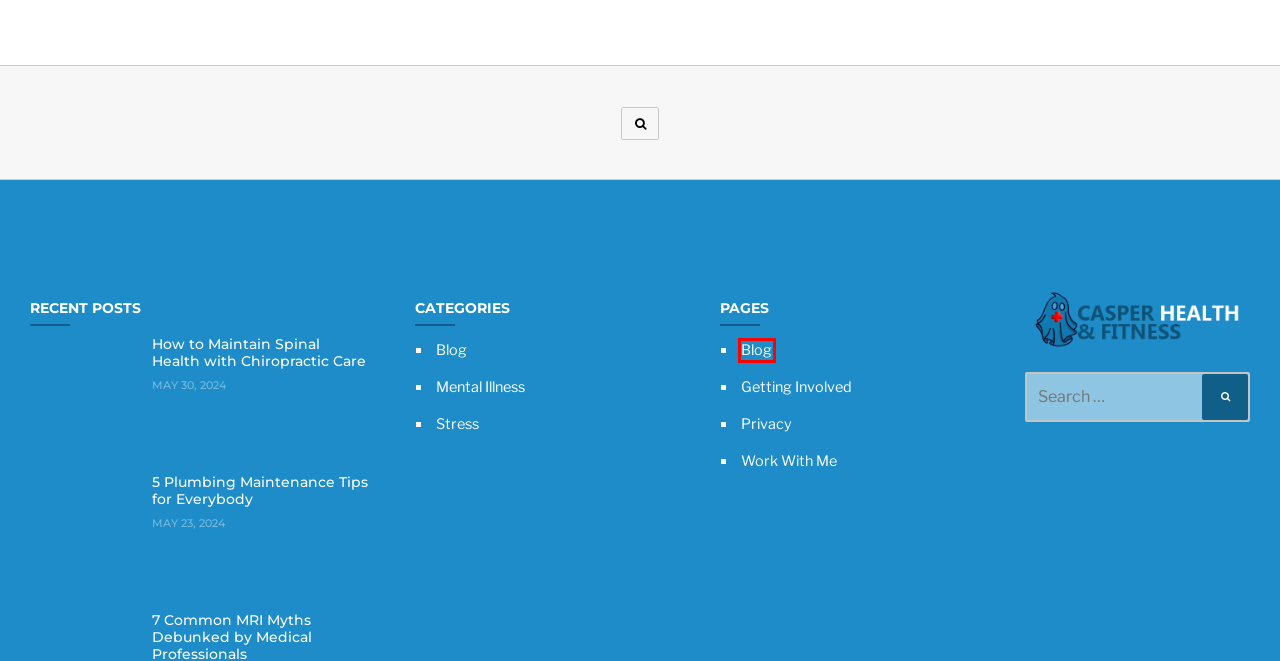Observe the provided screenshot of a webpage with a red bounding box around a specific UI element. Choose the webpage description that best fits the new webpage after you click on the highlighted element. These are your options:
A. Blog Archives - Casper Health & Fitness
B. Work With Me
C. Getting Involved
D. Blog
E. Simplify Global Talent Hiring with EOR
F. Otis Eicher, Author at Casper Health & Fitness
G. Privacy
H. The Varying Applications of Gold

D